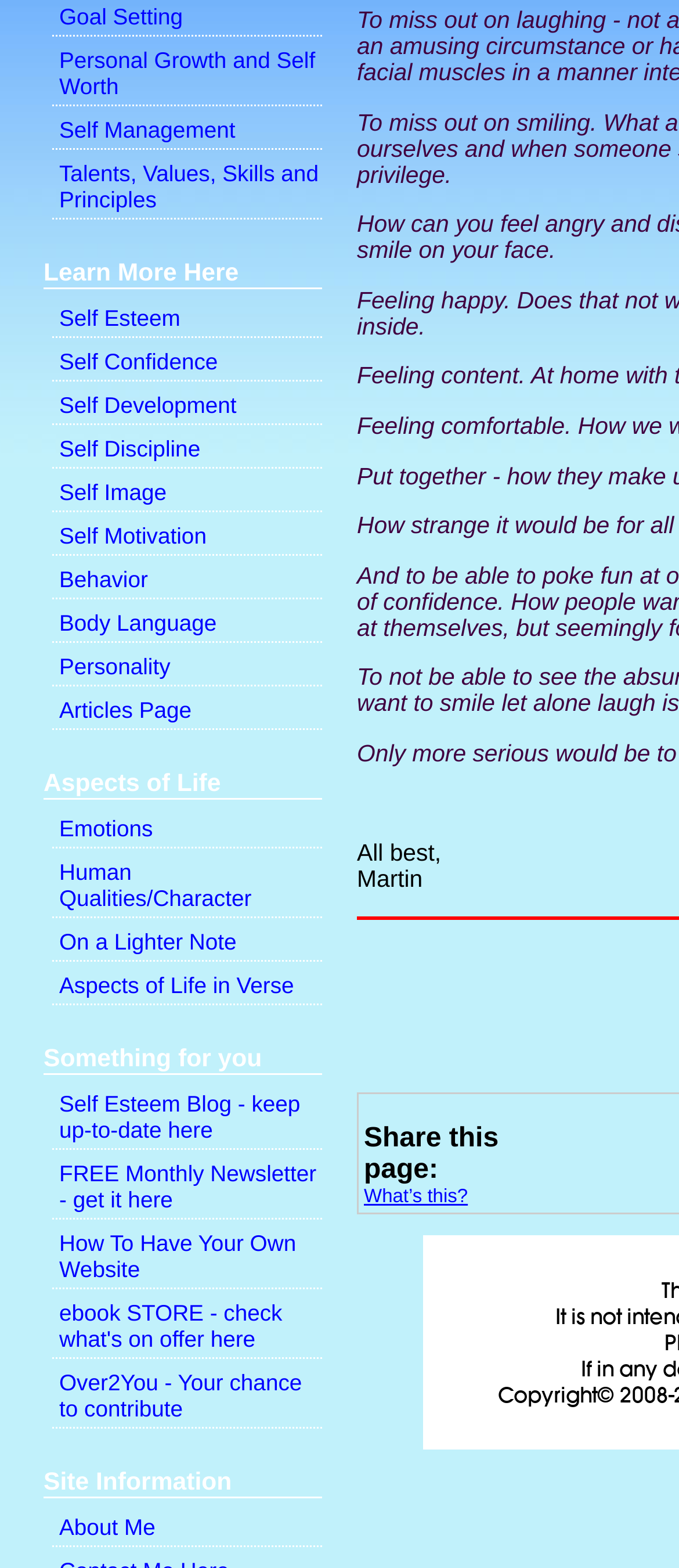Extract the bounding box for the UI element that matches this description: "Aspects of Life in Verse".

[0.077, 0.617, 0.474, 0.641]